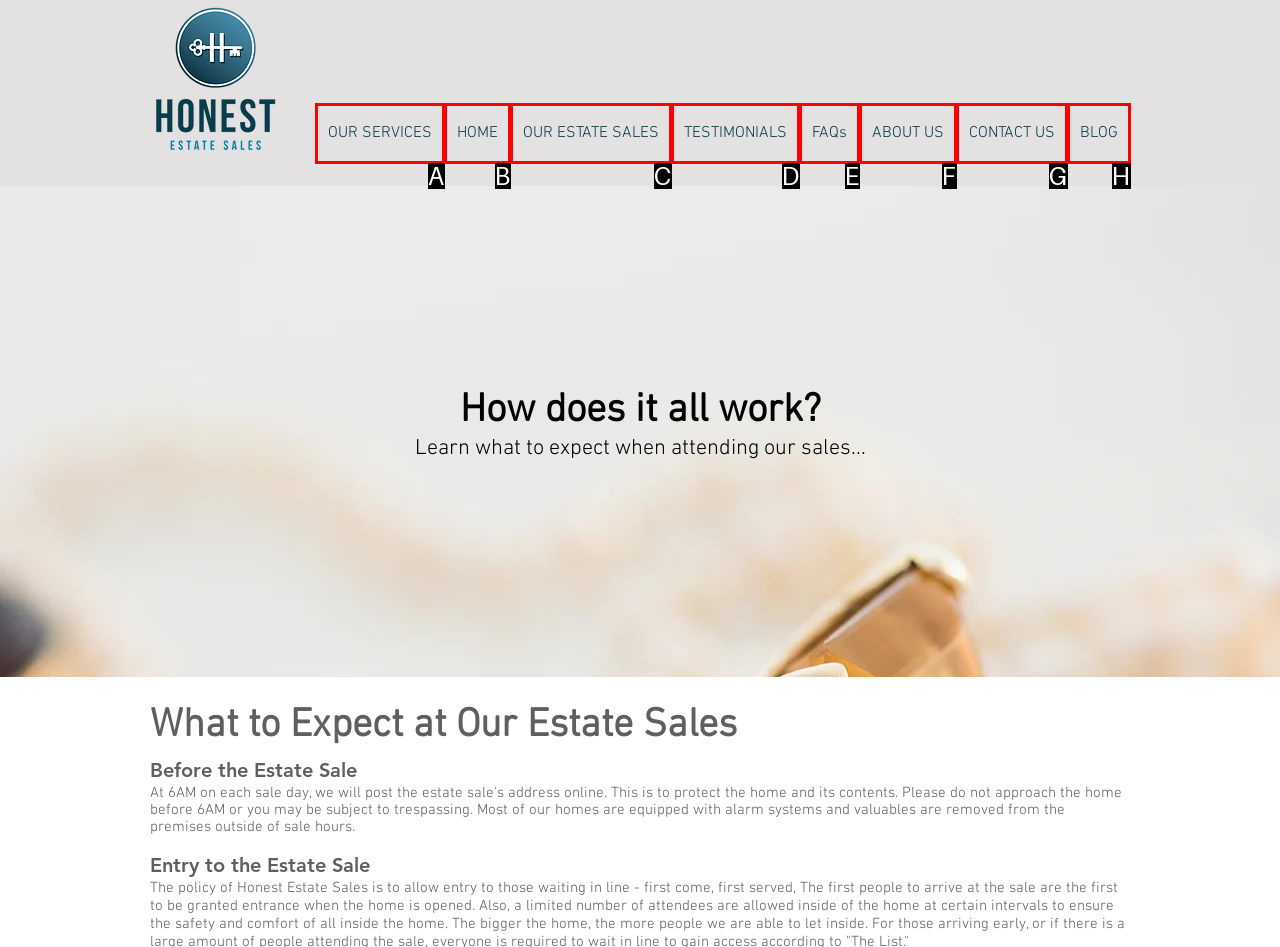From the choices given, find the HTML element that matches this description: CONTACT US. Answer with the letter of the selected option directly.

G